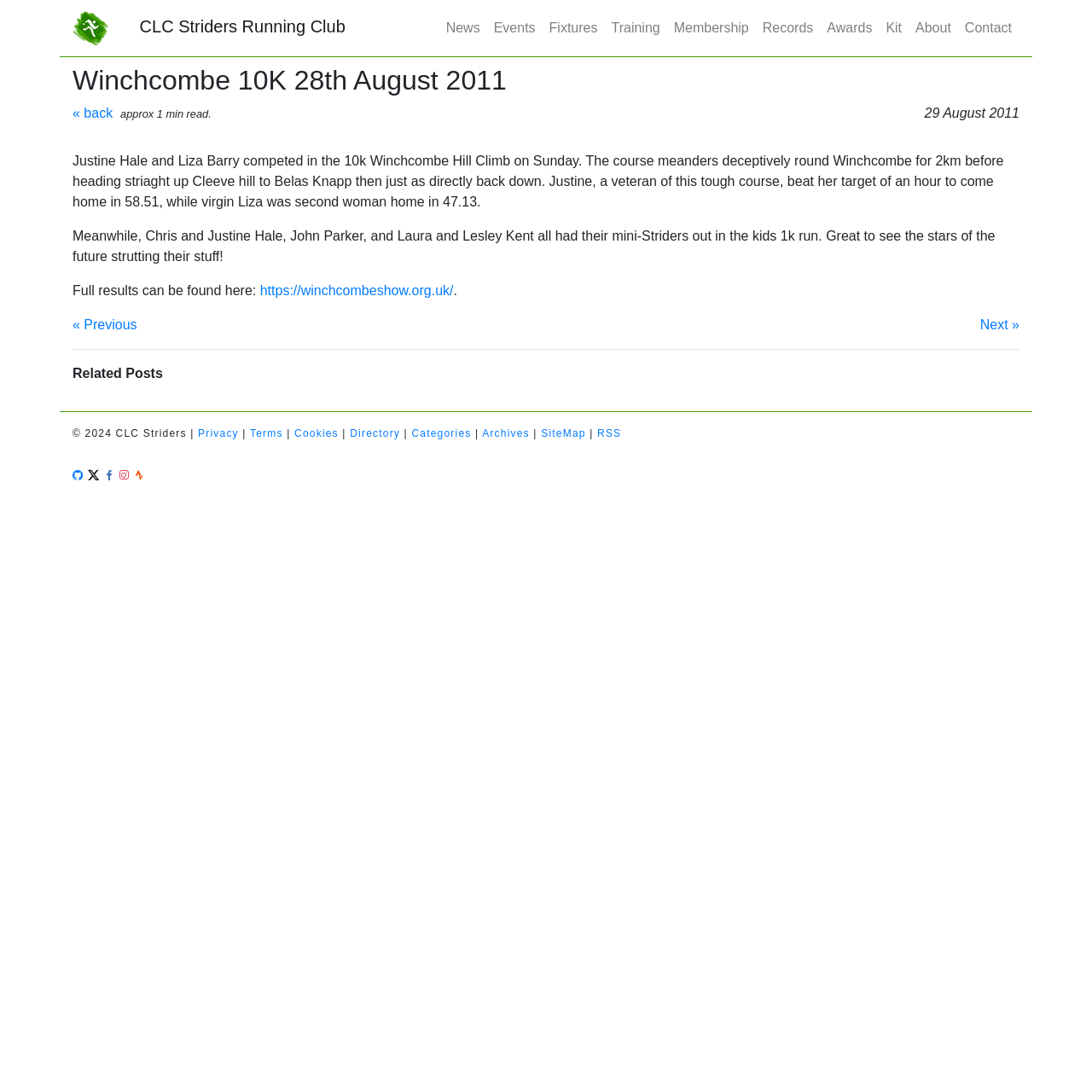Identify the bounding box coordinates for the region of the element that should be clicked to carry out the instruction: "View the 'Events' page". The bounding box coordinates should be four float numbers between 0 and 1, i.e., [left, top, right, bottom].

[0.446, 0.01, 0.497, 0.041]